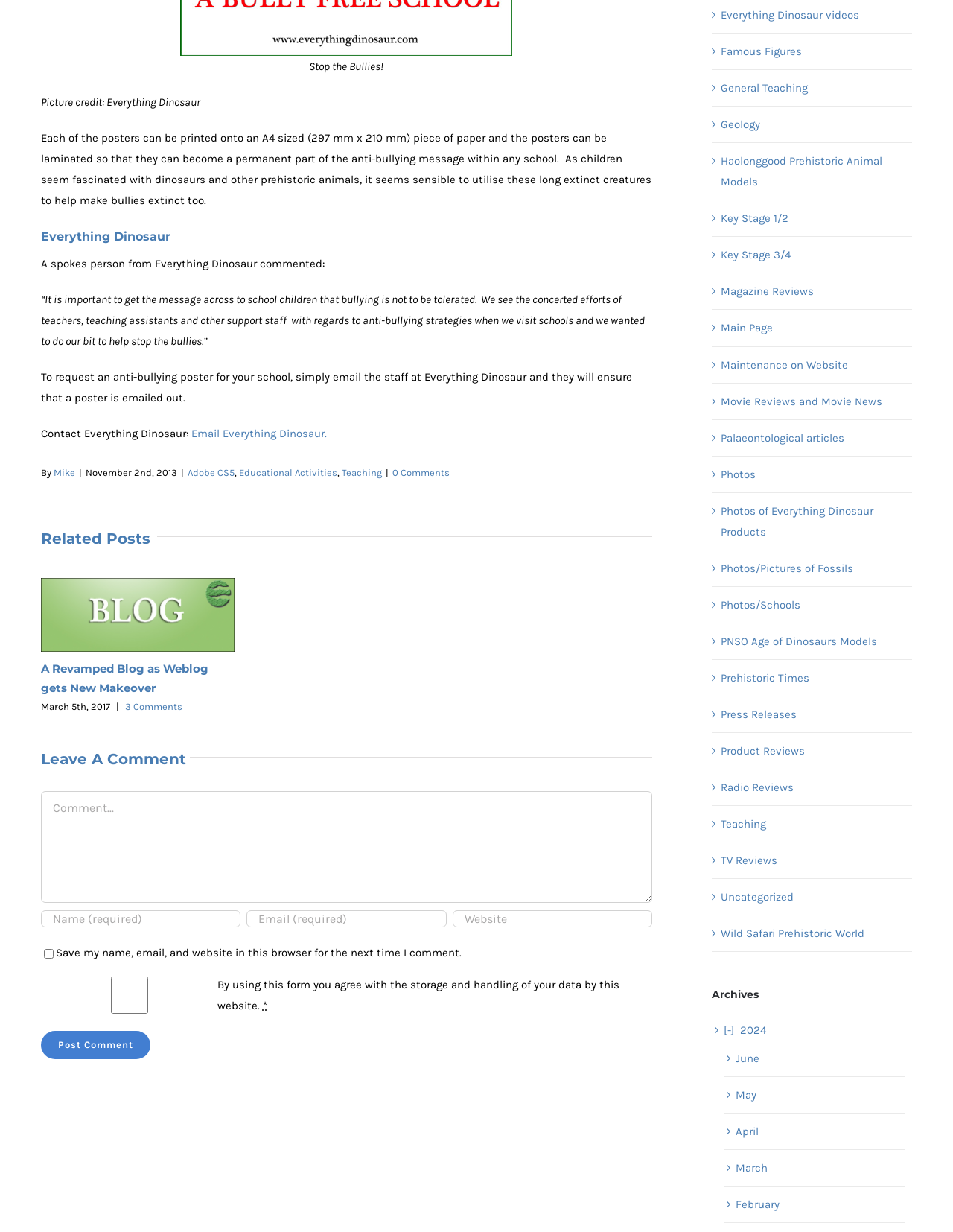Specify the bounding box coordinates of the area that needs to be clicked to achieve the following instruction: "Request an anti-bullying poster for your school".

[0.201, 0.347, 0.343, 0.358]